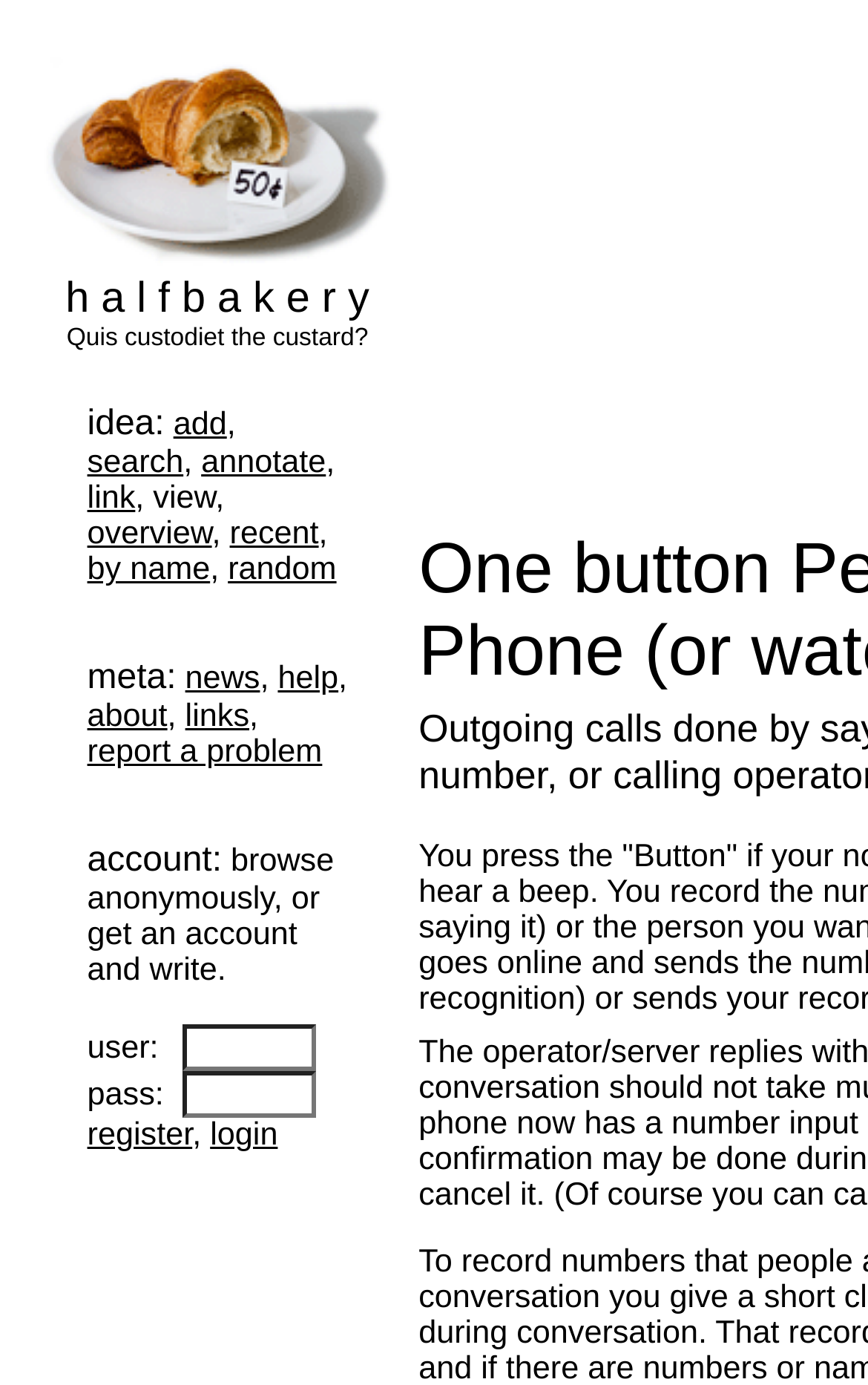Locate the bounding box coordinates of the element's region that should be clicked to carry out the following instruction: "search for something". The coordinates need to be four float numbers between 0 and 1, i.e., [left, top, right, bottom].

[0.1, 0.322, 0.211, 0.348]